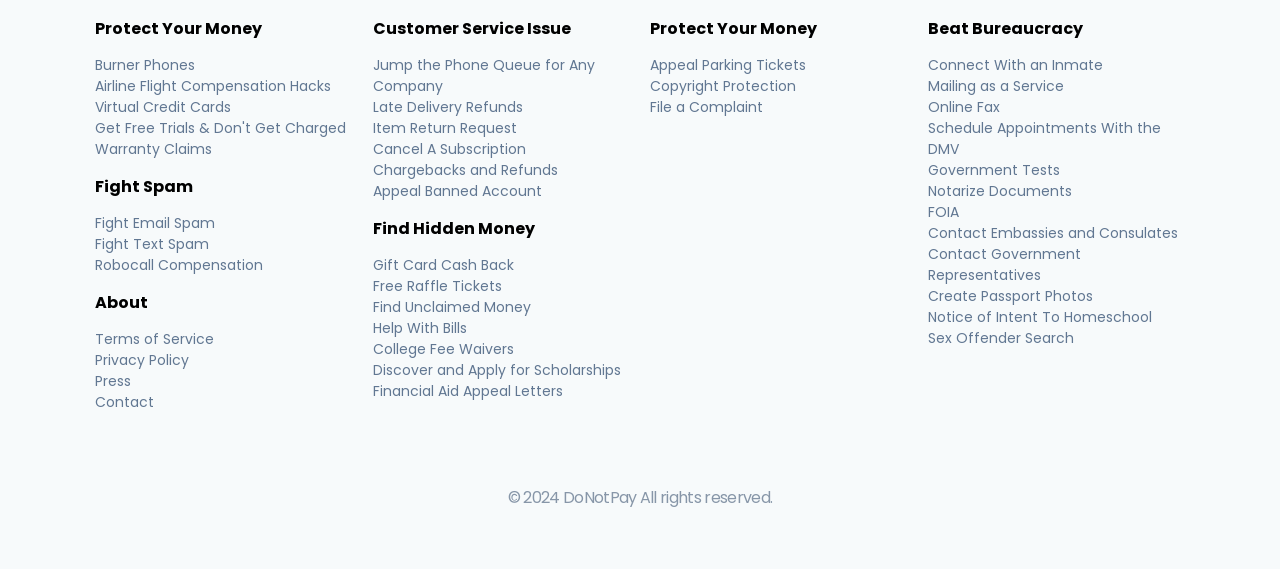Given the webpage screenshot and the description, determine the bounding box coordinates (top-left x, top-left y, bottom-right x, bottom-right y) that define the location of the UI element matching this description: File a Complaint

[0.508, 0.171, 0.596, 0.206]